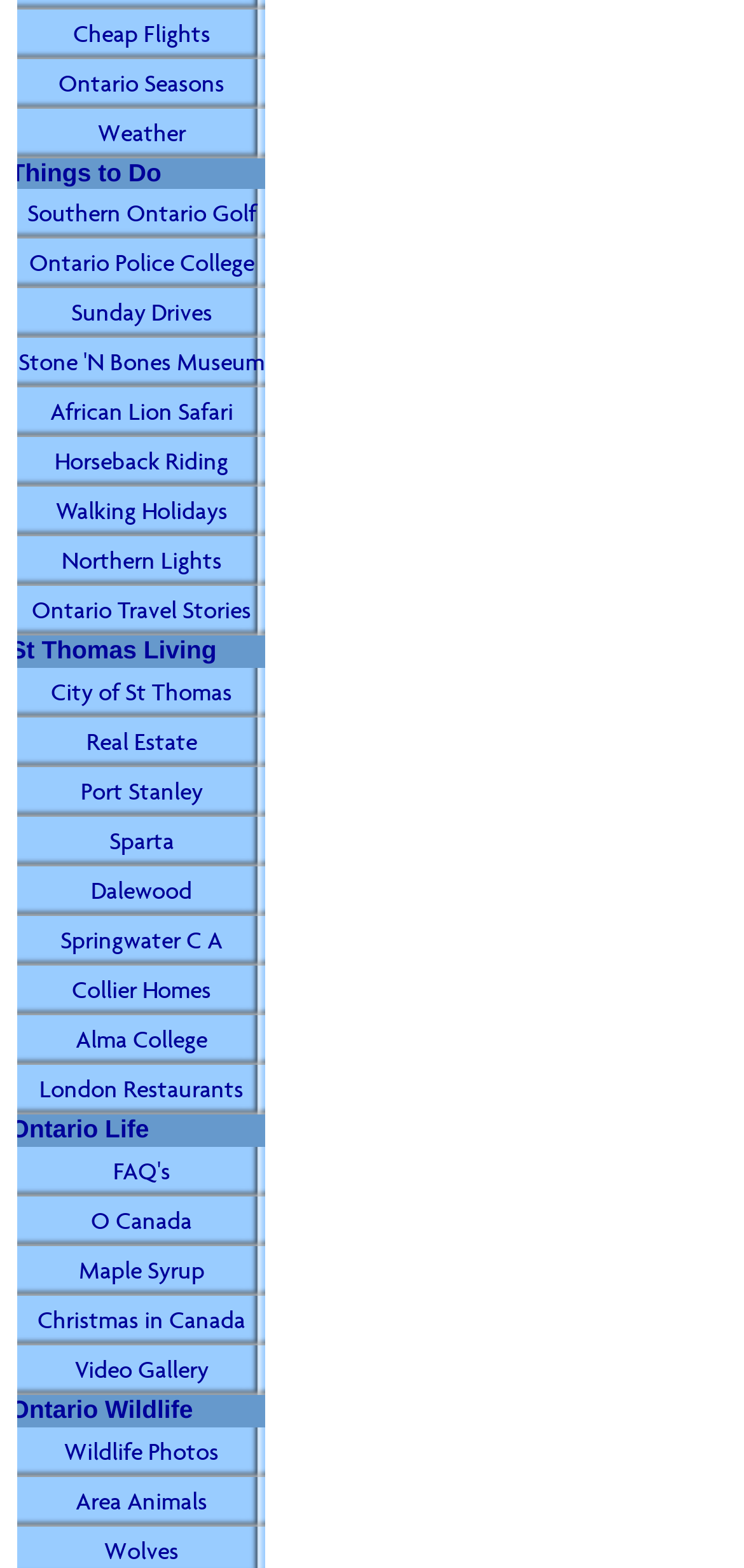Locate the bounding box coordinates of the clickable region to complete the following instruction: "Visit City of St Thomas."

[0.013, 0.426, 0.367, 0.458]